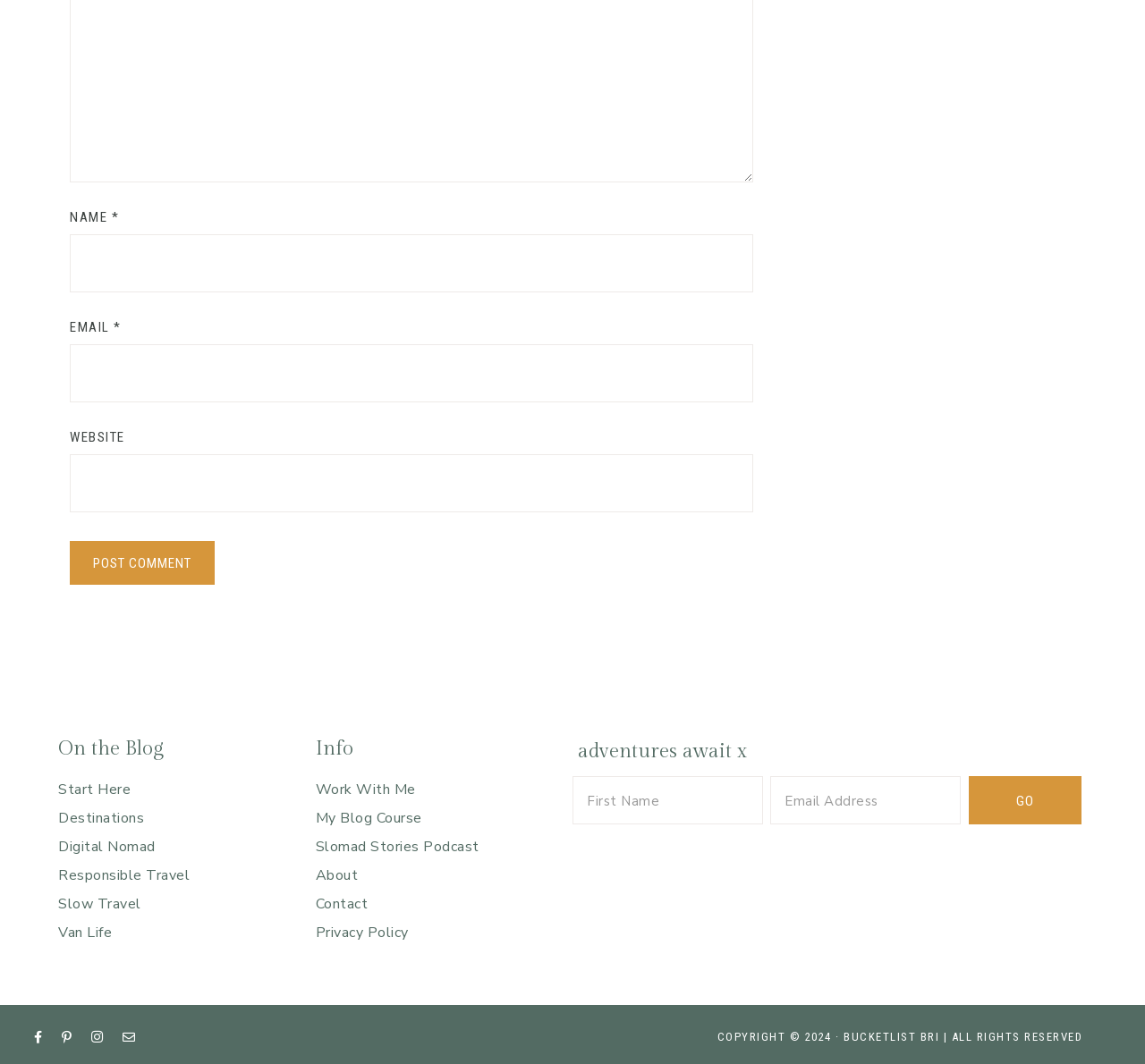What is the purpose of the 'NAME' textbox?
Kindly offer a comprehensive and detailed response to the question.

The 'NAME' textbox is a required field, and it is placed above the 'EMAIL' and 'WEBSITE' textboxes, suggesting that it is used to collect personal information from users, likely for commenting or subscription purposes.